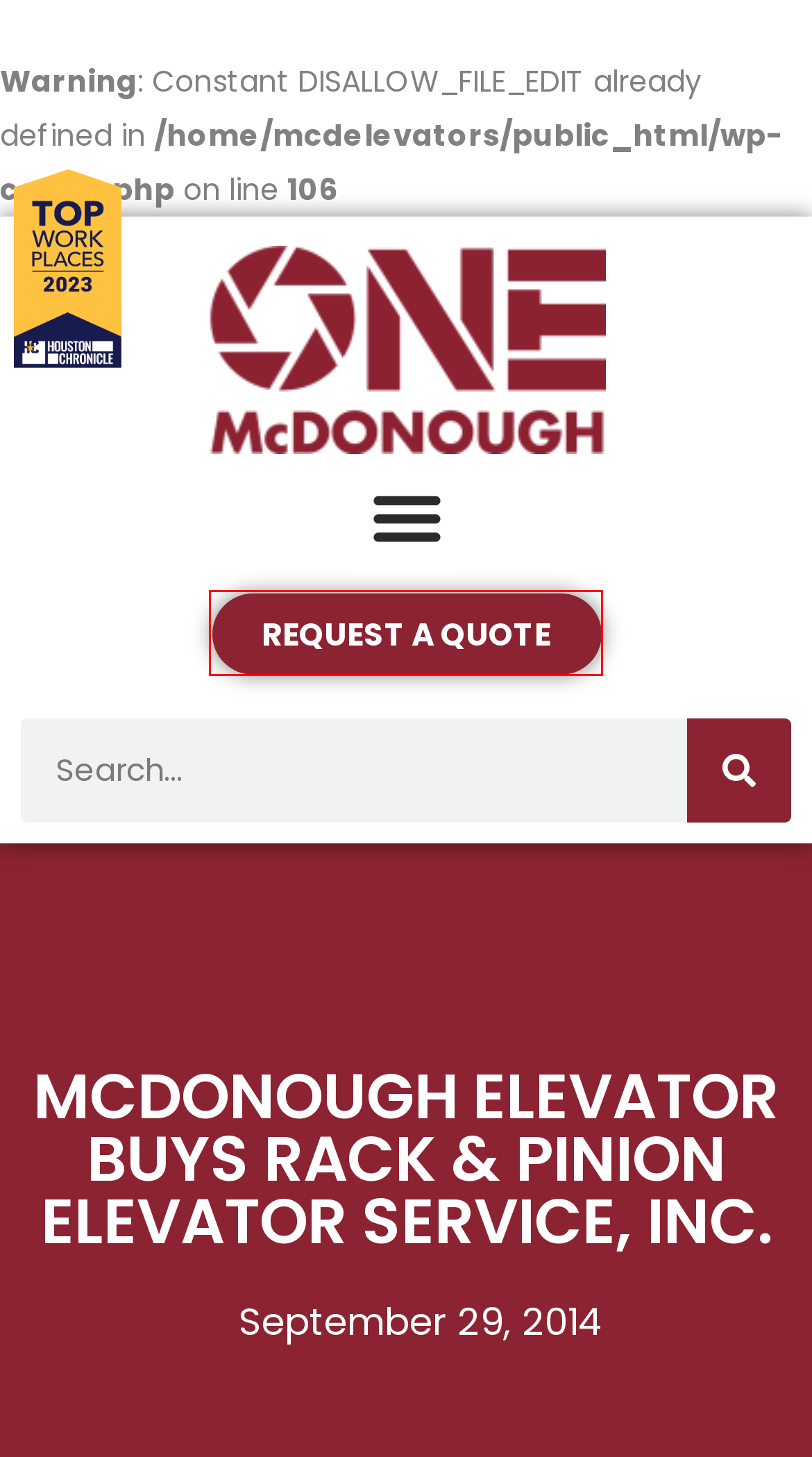Review the webpage screenshot provided, noting the red bounding box around a UI element. Choose the description that best matches the new webpage after clicking the element within the bounding box. The following are the options:
A. Request A Quote - McDonough
B. McDonough Elevator - McDonough
C. Elevating Success: McDonough at RefComm Galveston 2024
D. Industries Served - McDonough
E. Industrial & Construction Elevators - Elevator Rentals | McDonough
F. Privacy Policy - McDonough
G. Blog - McDonough
H. Construction Equipment Rentals - McDonough

A